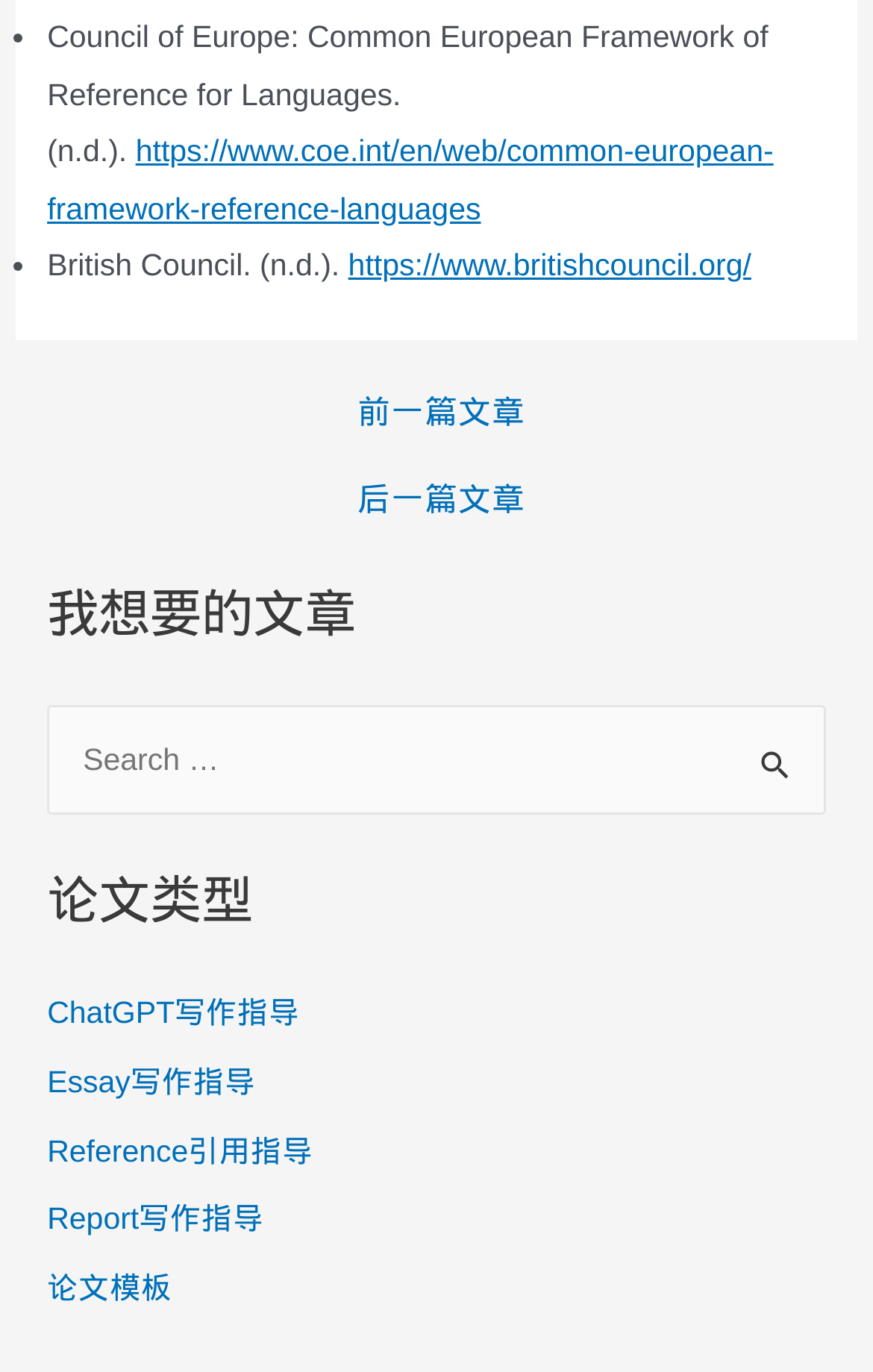What is the text of the second heading?
Please provide a single word or phrase answer based on the image.

我想要的文章